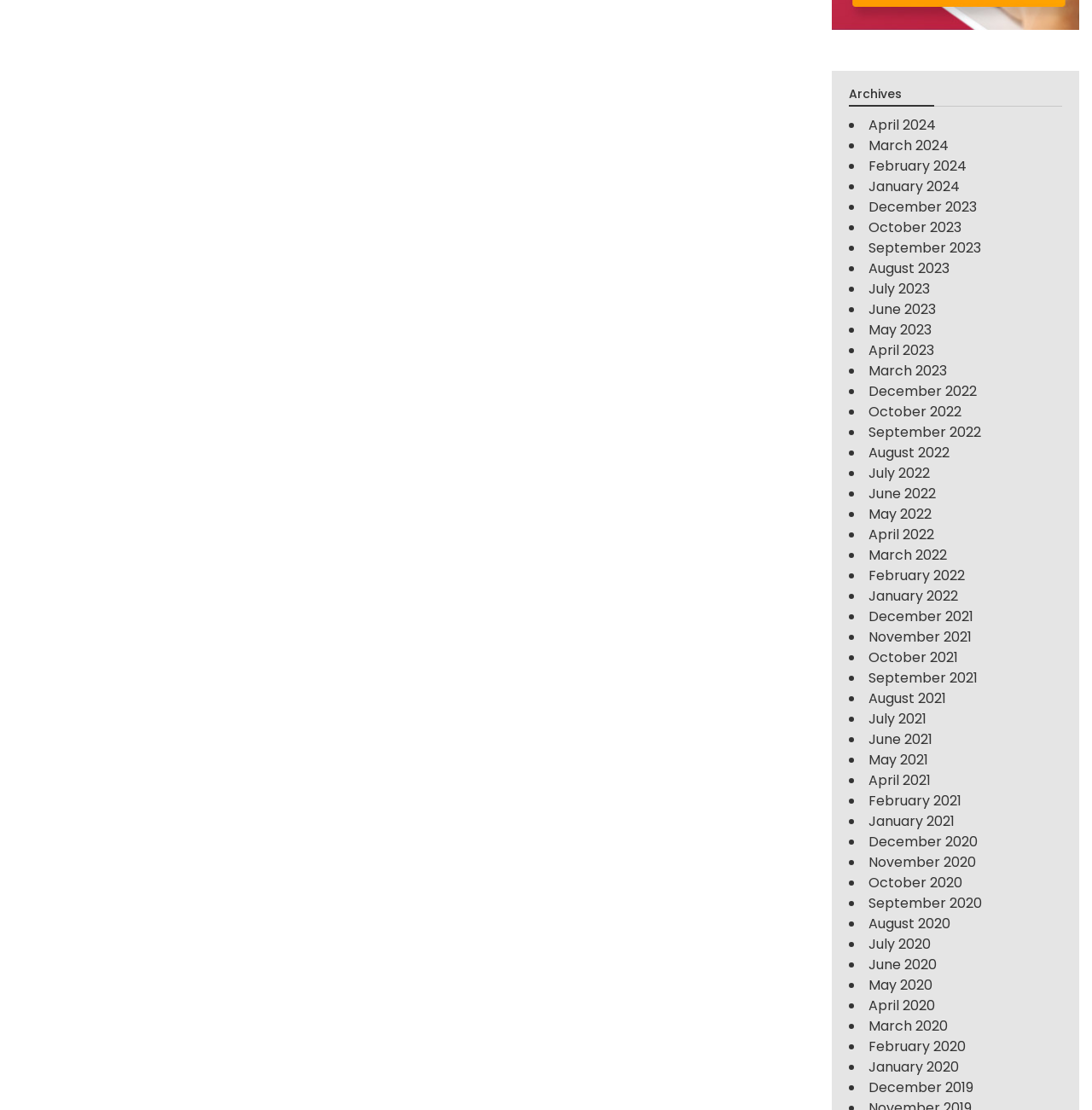Determine the bounding box coordinates of the clickable element to achieve the following action: 'view January 2021 archives'. Provide the coordinates as four float values between 0 and 1, formatted as [left, top, right, bottom].

[0.795, 0.731, 0.874, 0.748]